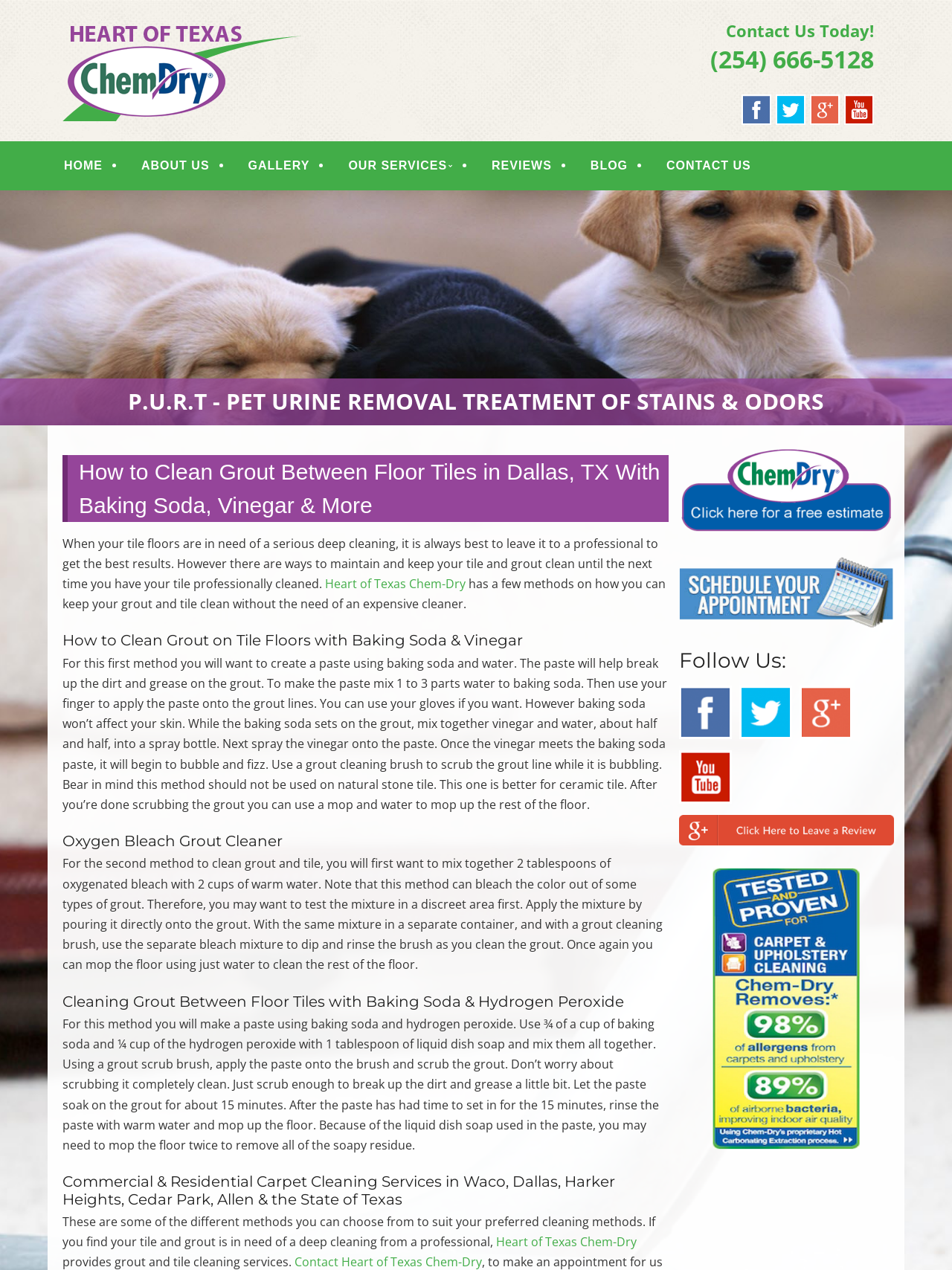Please give the bounding box coordinates of the area that should be clicked to fulfill the following instruction: "Click the 'Facebook' link". The coordinates should be in the format of four float numbers from 0 to 1, i.e., [left, top, right, bottom].

[0.779, 0.084, 0.81, 0.102]